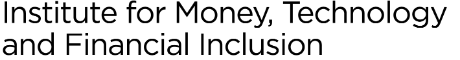What is the design emphasis of the institute's title?
Please give a detailed answer to the question using the information shown in the image.

The design of the institute's title emphasizes clarity and accessibility, reflecting the institute's commitment to research and innovation in financial inclusion.